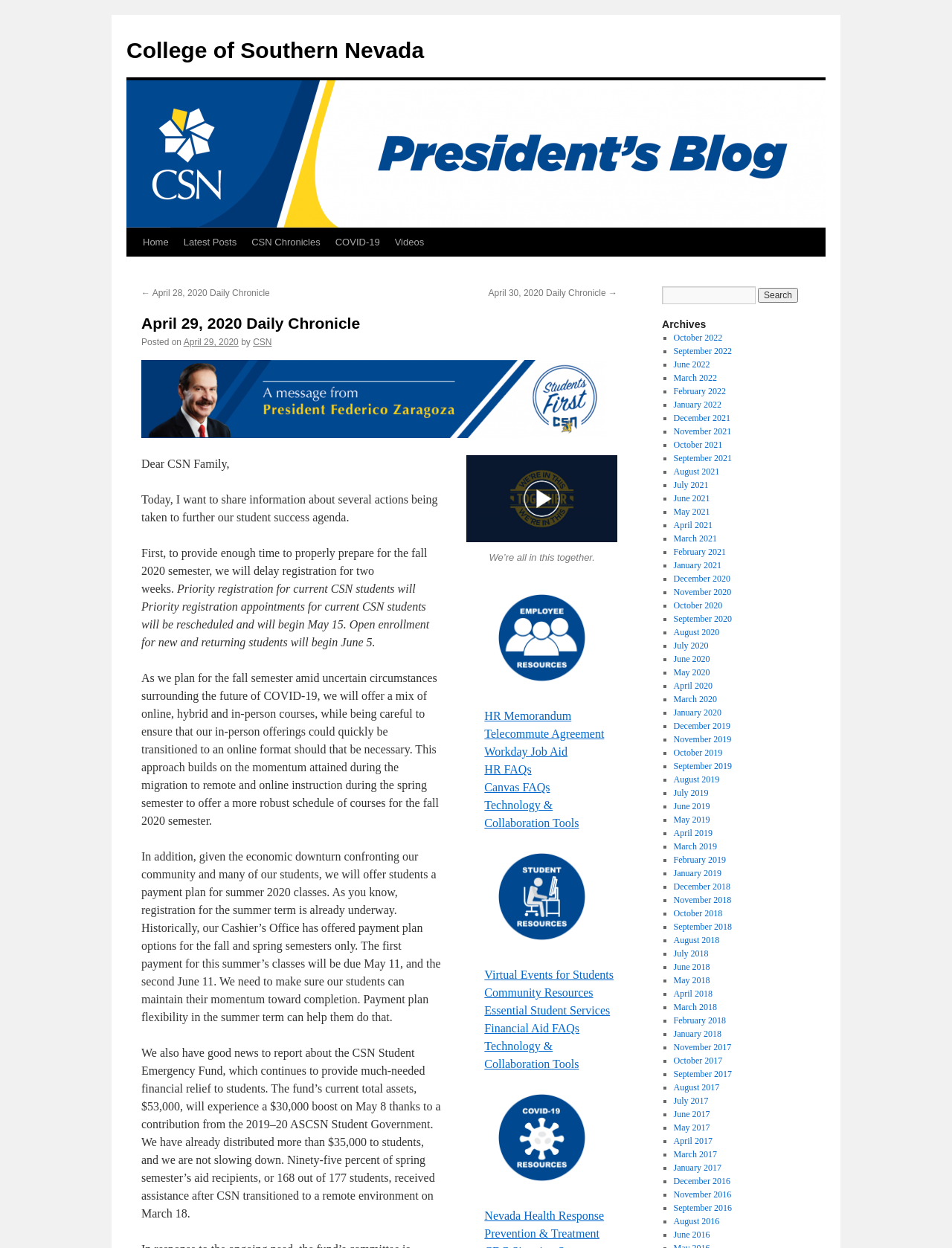What is the format of the courses offered in the fall 2020 semester?
Provide a short answer using one word or a brief phrase based on the image.

mix of online, hybrid and in-person courses